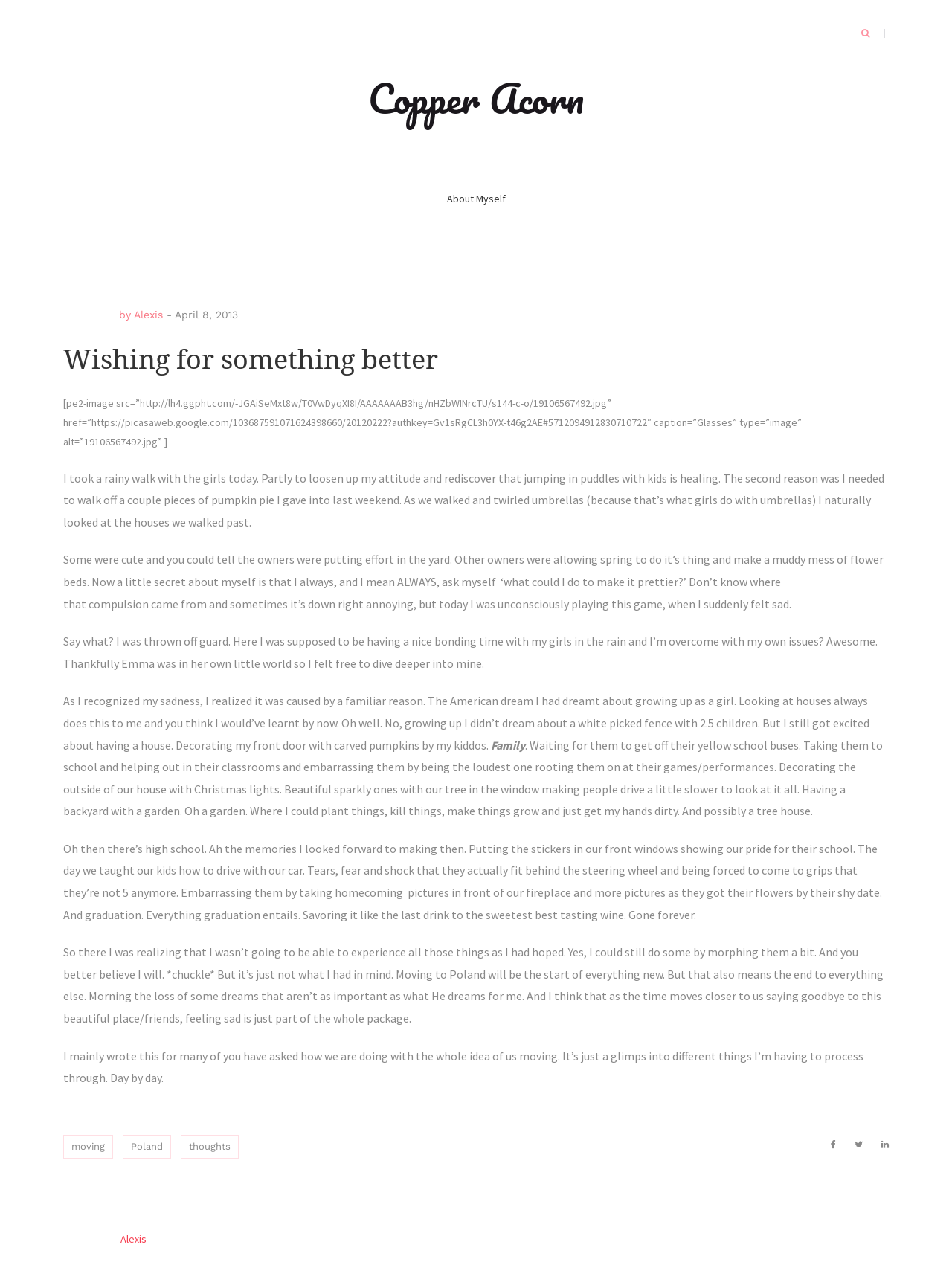Refer to the screenshot and give an in-depth answer to this question: What is the author's name?

The author's name is mentioned in the header section of the webpage, where it says 'by Alexis'.